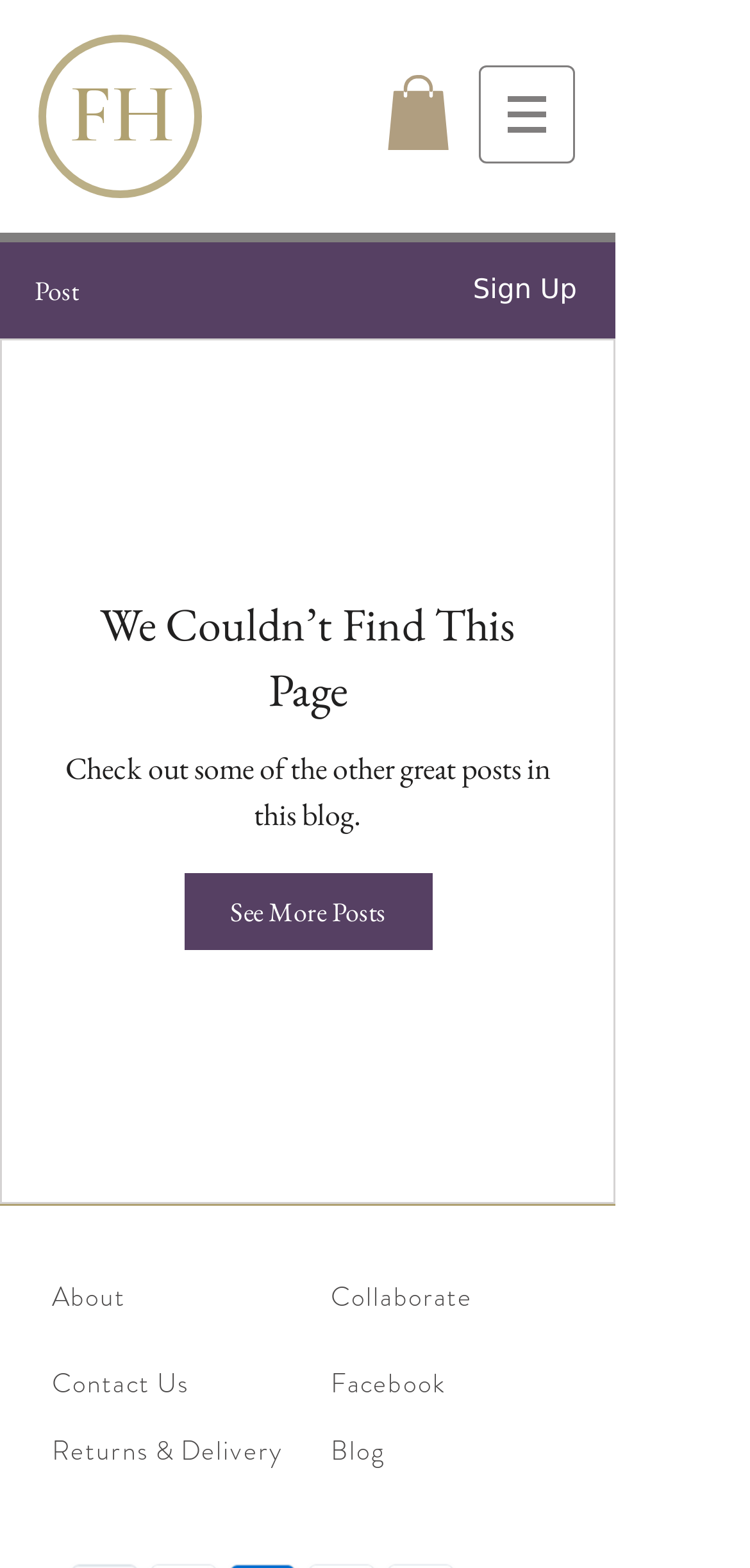Identify the bounding box coordinates of the section to be clicked to complete the task described by the following instruction: "View the image". The coordinates should be four float numbers between 0 and 1, formatted as [left, top, right, bottom].

[0.515, 0.048, 0.6, 0.096]